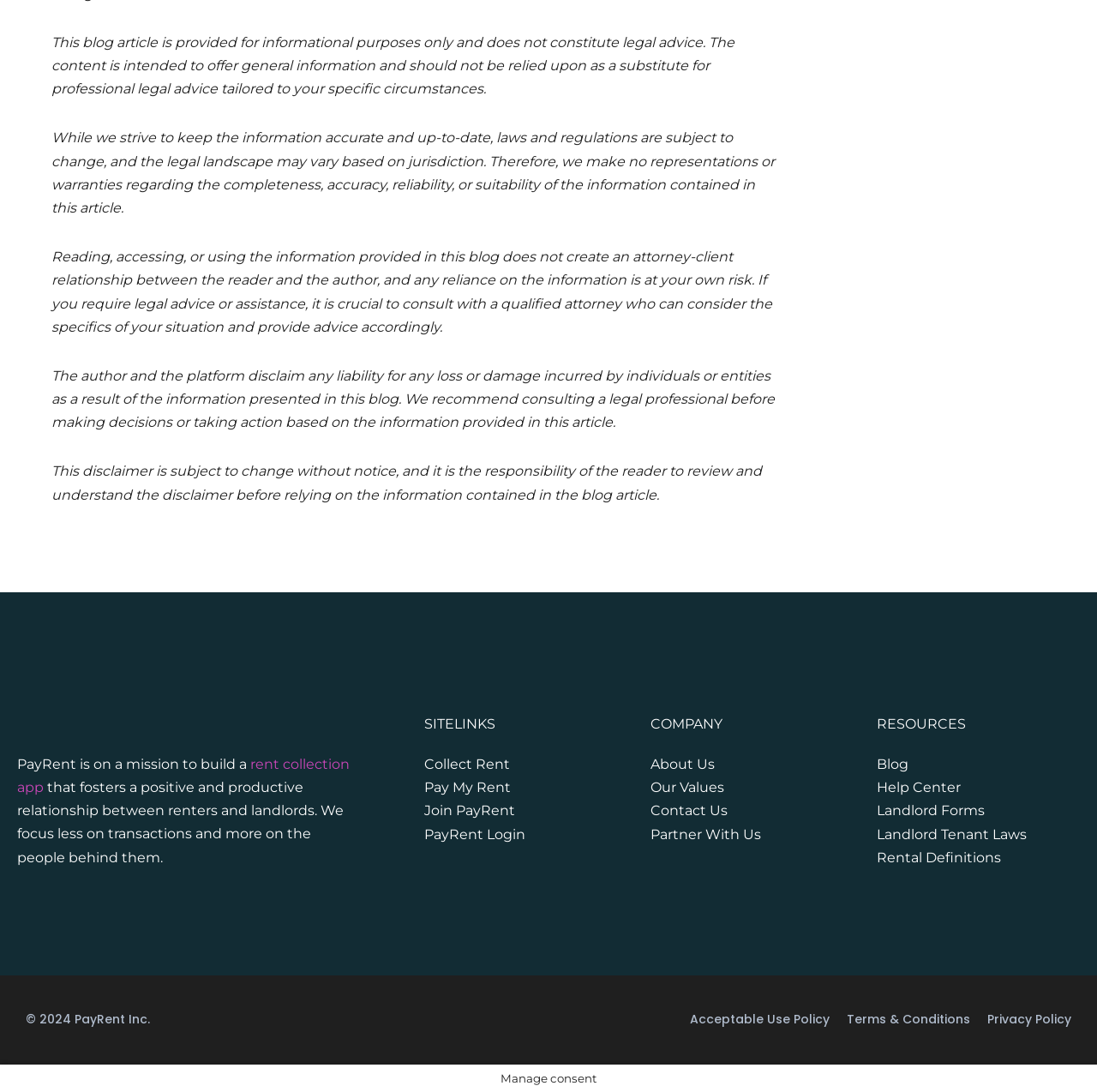Please determine the bounding box coordinates of the element's region to click in order to carry out the following instruction: "Click on 'Collect Rent'". The coordinates should be four float numbers between 0 and 1, i.e., [left, top, right, bottom].

[0.387, 0.692, 0.465, 0.707]